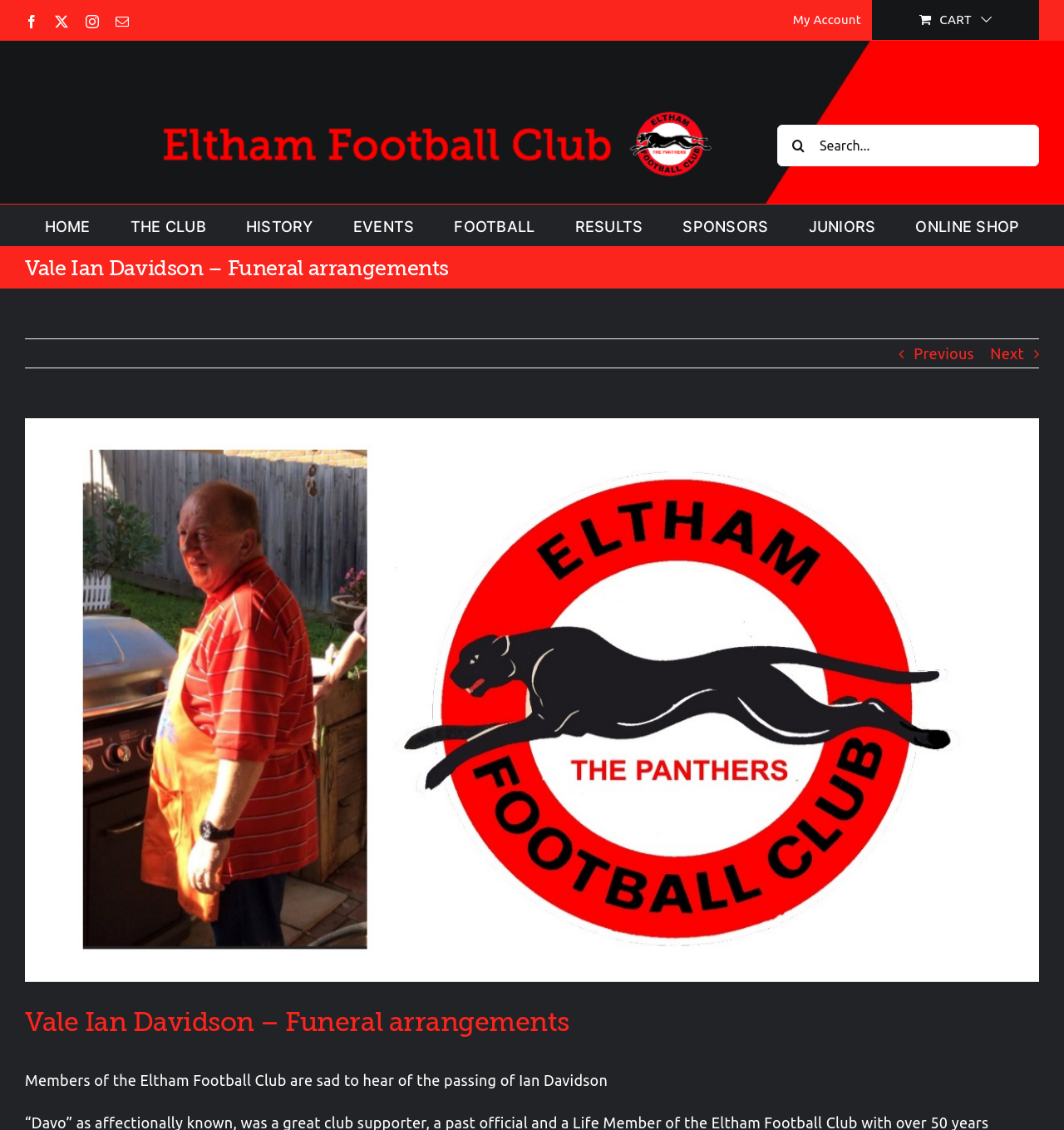Extract the text of the main heading from the webpage.

Vale Ian Davidson – Funeral arrangements